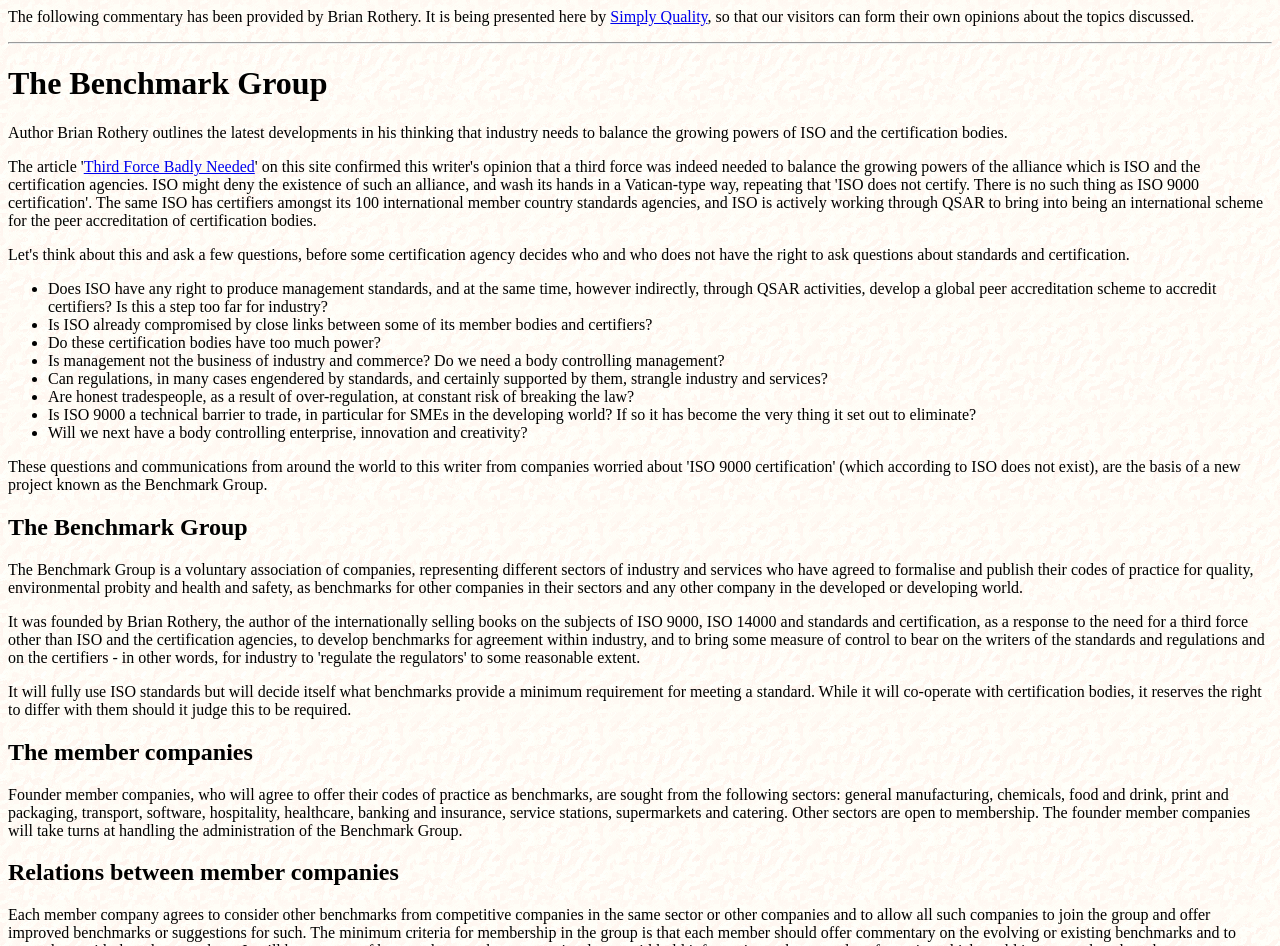Provide a thorough description of this webpage.

The webpage is about The Benchmark Group, a voluntary association of companies from various industries. At the top, there is a heading with the title "The Benchmark Group" and a brief introduction to the commentary provided by Brian Rothery. Below this, there is a horizontal separator line.

The main content is divided into two sections. The first section discusses the latest developments in Brian Rothery's thinking, where he outlines the need for industry to balance the growing powers of ISO and certification bodies. This section includes a link to an article titled "Third Force Badly Needed". Below this, there is a list of questions and concerns raised by Brian Rothery, including the role of ISO in producing management standards, the power of certification bodies, and the impact of regulations on industry and services.

The second section provides more information about The Benchmark Group. There is a heading with the title "The Benchmark Group" again, followed by a description of the group's purpose and goals. The group aims to formalize and publish codes of practice for quality, environmental probity, and health and safety as benchmarks for other companies. The description also mentions the group's relationship with ISO standards and certification bodies.

Further down, there is a heading titled "The member companies", which lists the sectors from which founder member companies are being sought, including general manufacturing, chemicals, and healthcare, among others. The final section has a heading titled "Relations between member companies", but there is no additional text provided.

Throughout the webpage, there are no images, but there are several links and headings that break up the text and provide a clear structure to the content.